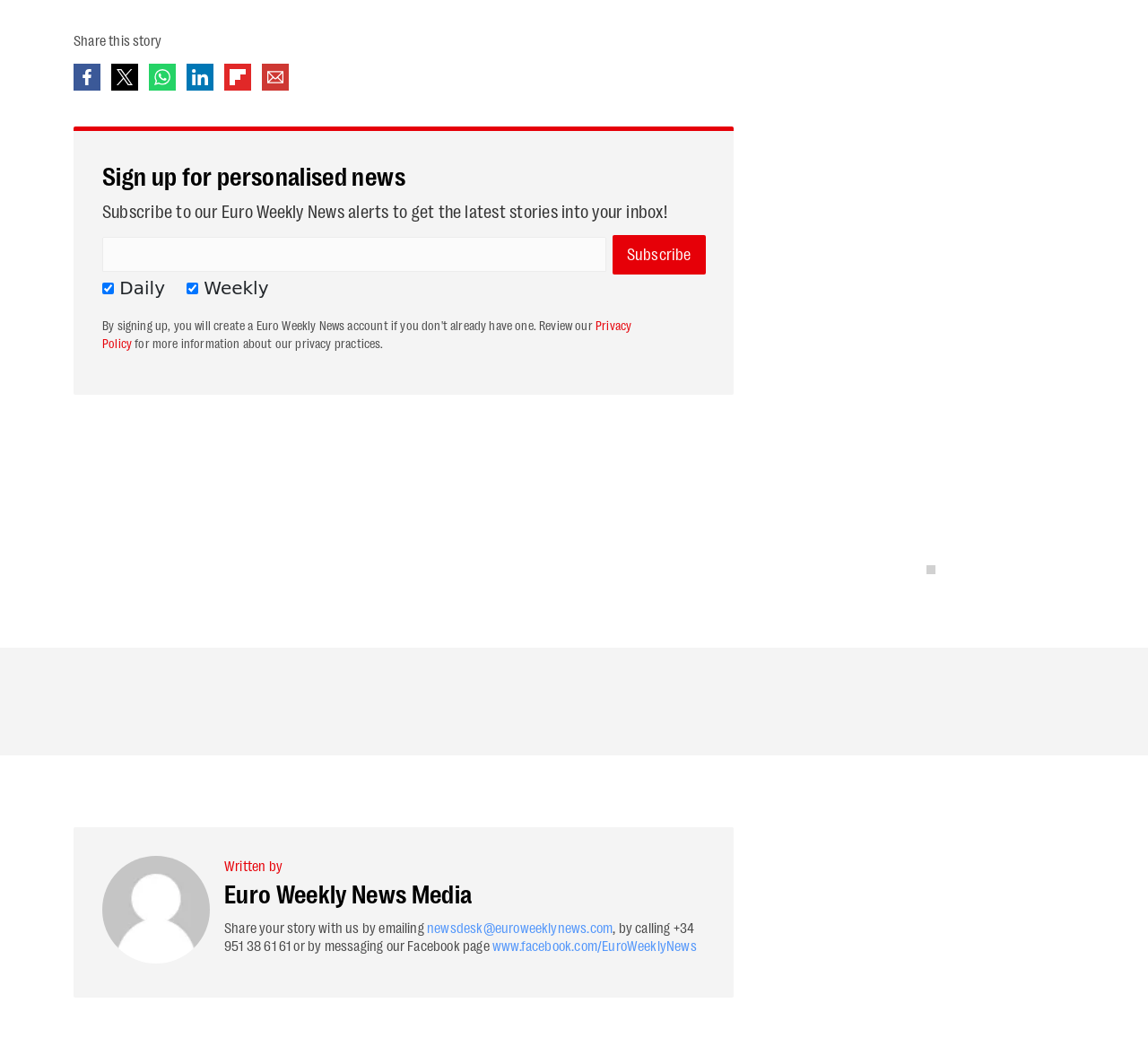Kindly determine the bounding box coordinates for the clickable area to achieve the given instruction: "Send email to newsdesk".

[0.372, 0.885, 0.534, 0.901]